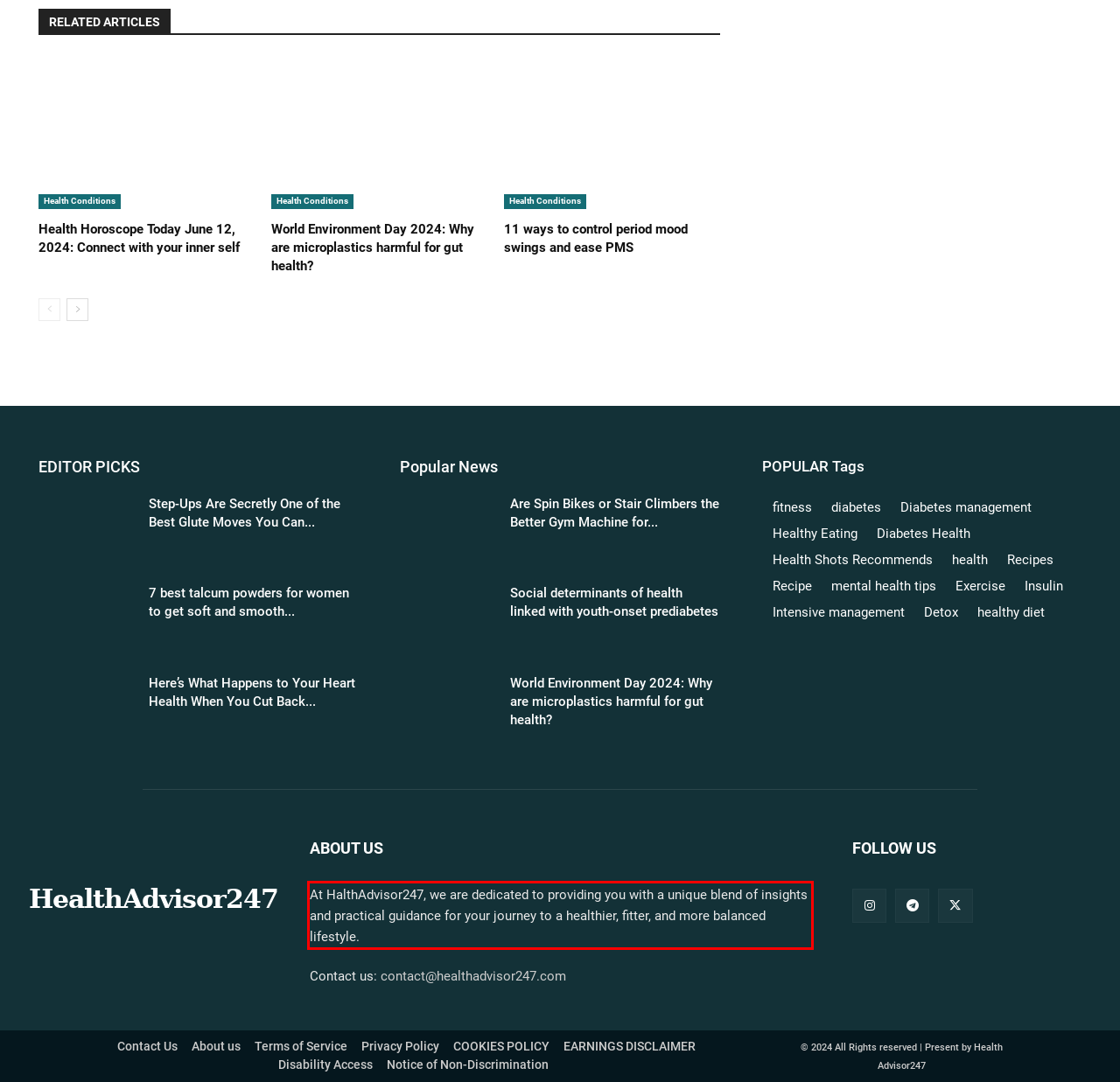Given the screenshot of the webpage, identify the red bounding box, and recognize the text content inside that red bounding box.

At HalthAdvisor247, we are dedicated to providing you with a unique blend of insights and practical guidance for your journey to a healthier, fitter, and more balanced lifestyle.